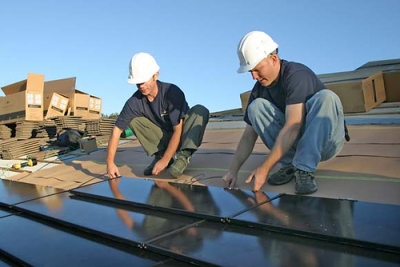Give a succinct answer to this question in a single word or phrase: 
What is the purpose of the PV shingles?

To provide electricity